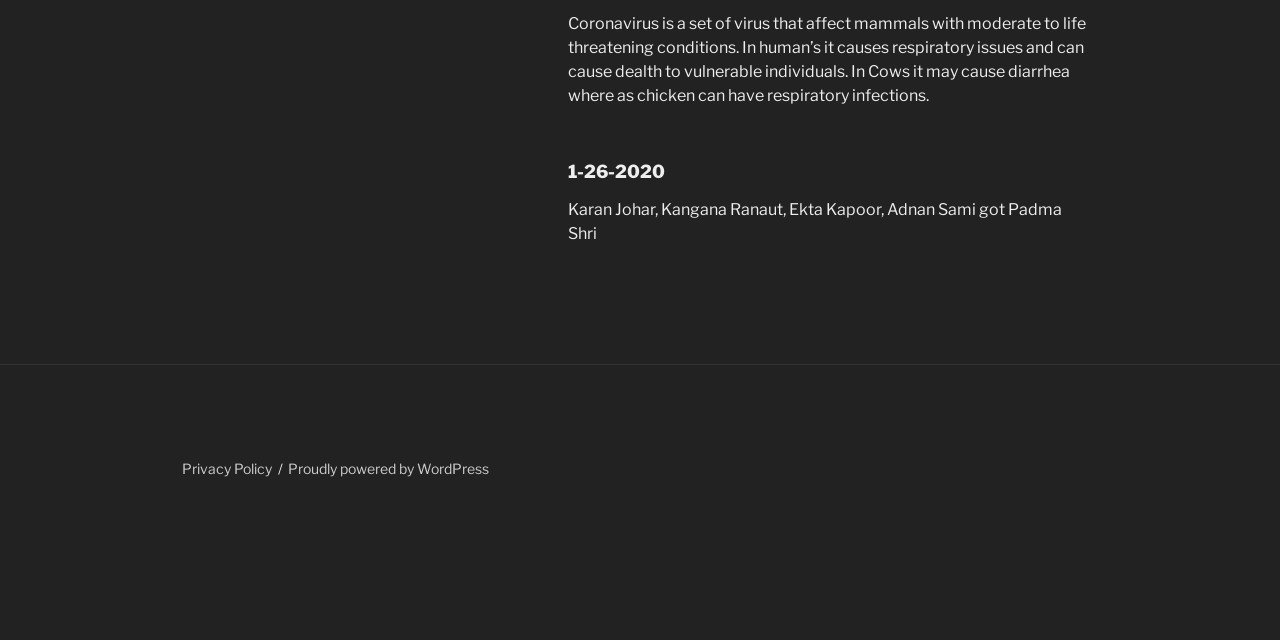Find the bounding box coordinates of the UI element according to this description: "Proudly powered by WordPress".

[0.225, 0.719, 0.382, 0.746]